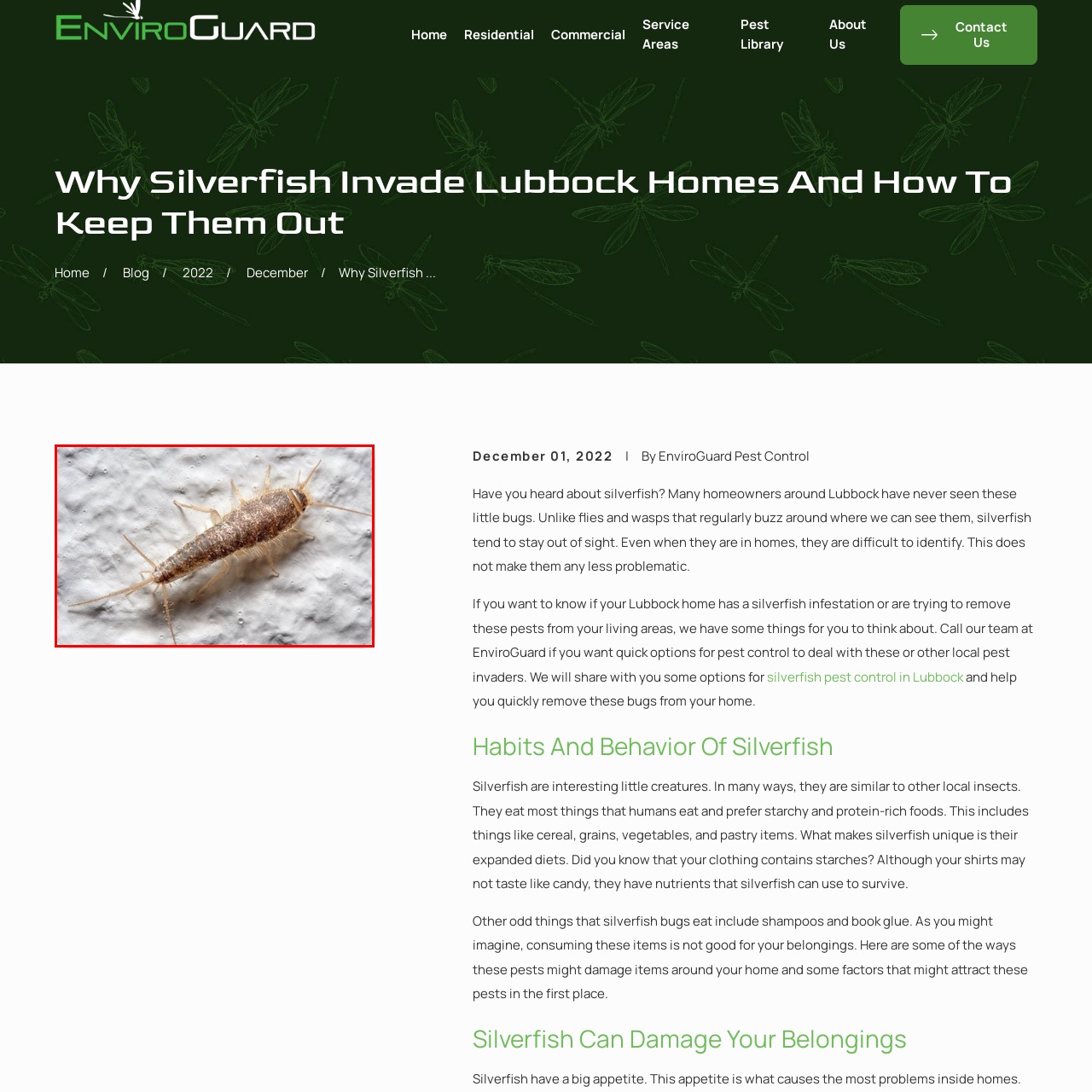Please look at the image highlighted by the red bounding box and provide a single word or phrase as an answer to this question:
What type of materials do silverfish feed on?

Starchy materials